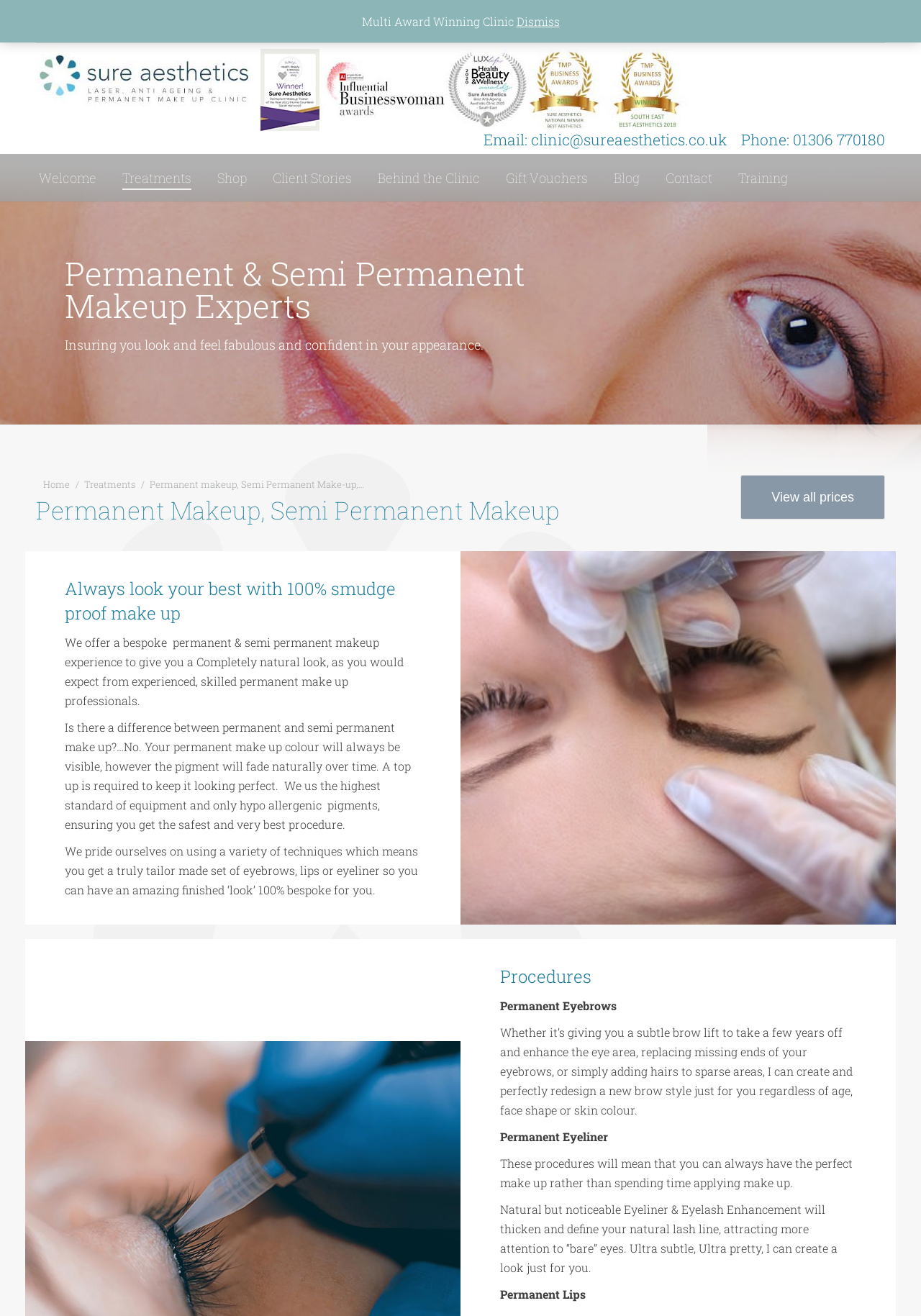Predict the bounding box of the UI element based on the description: "Blog". The coordinates should be four float numbers between 0 and 1, formatted as [left, top, right, bottom].

[0.663, 0.127, 0.698, 0.143]